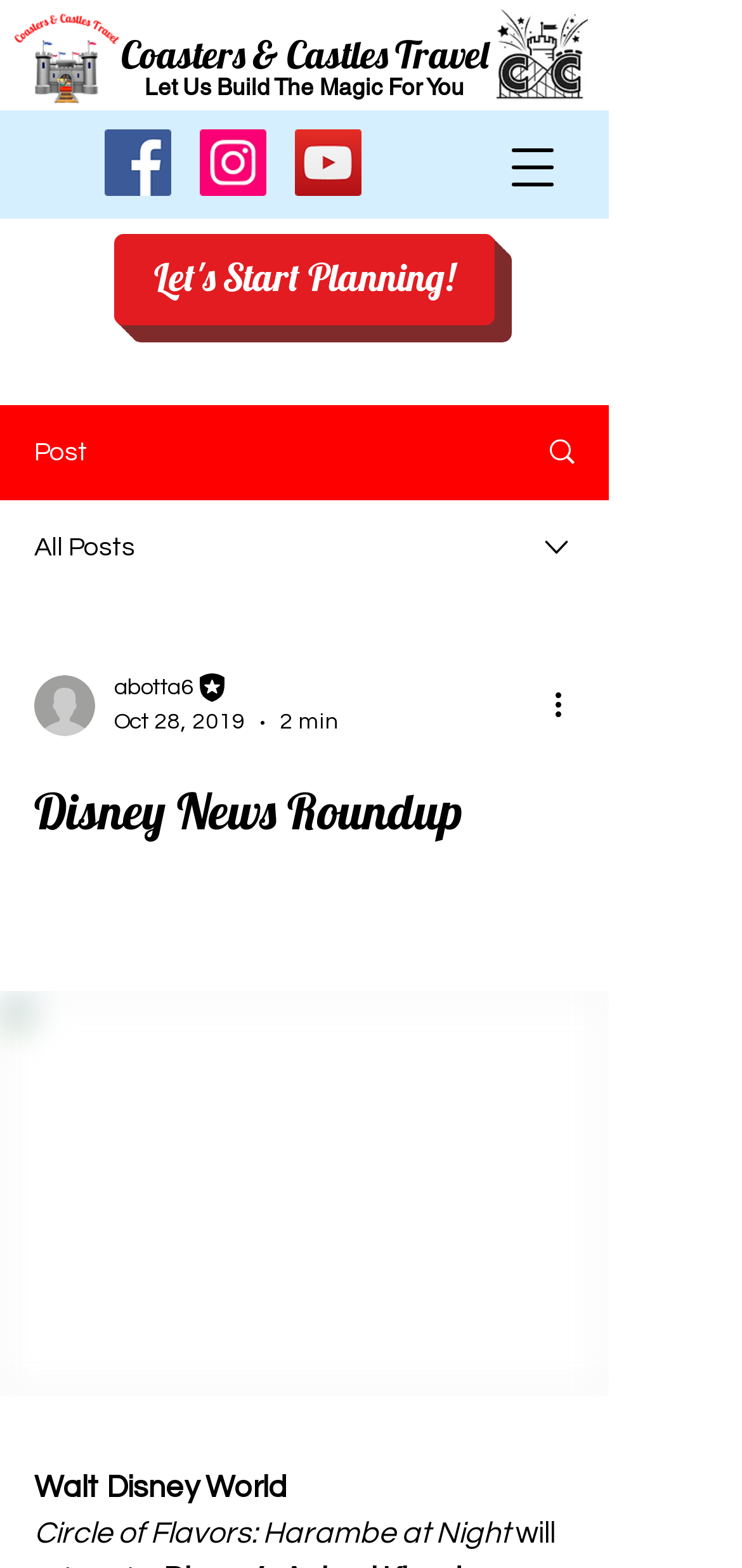Based on the element description aria-label="Instagram", identify the bounding box of the UI element in the given webpage screenshot. The coordinates should be in the format (top-left x, top-left y, bottom-right x, bottom-right y) and must be between 0 and 1.

[0.269, 0.082, 0.359, 0.124]